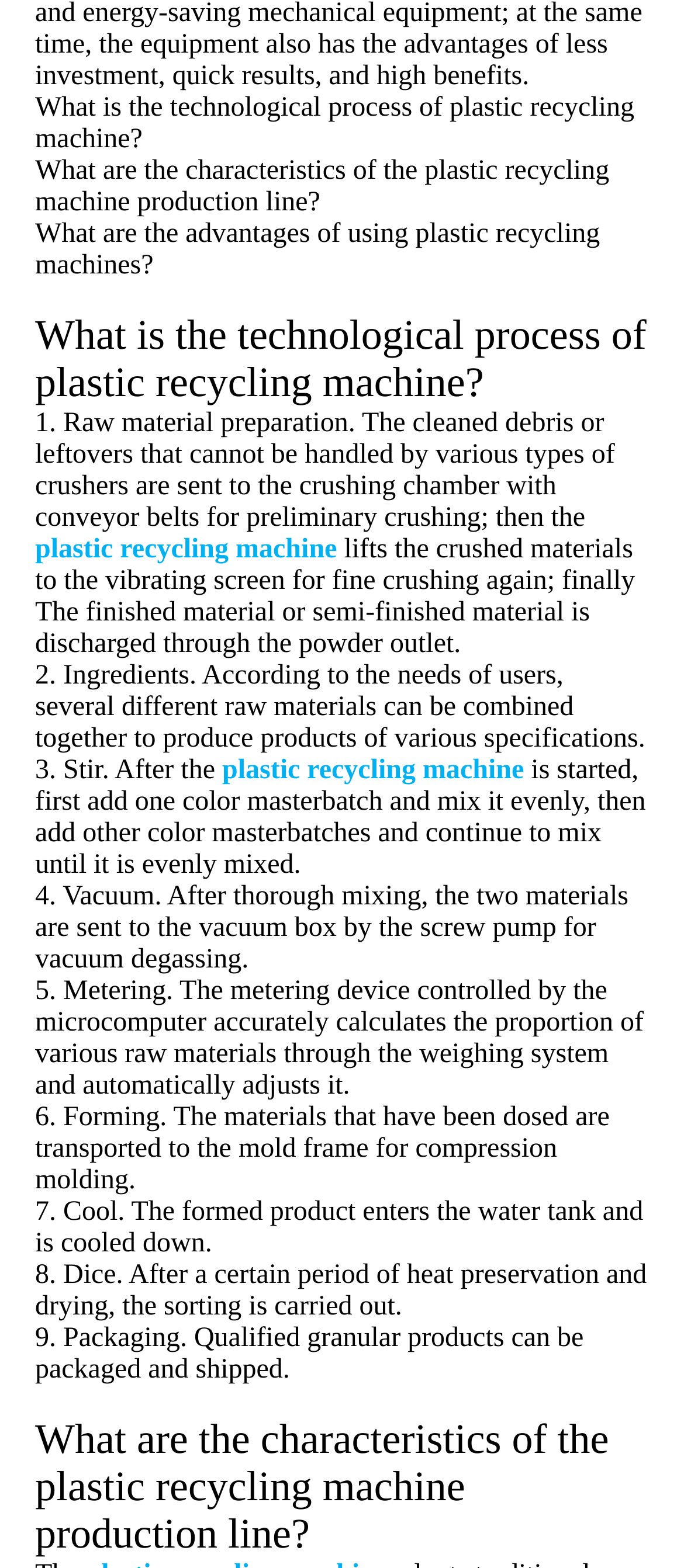Provide the bounding box coordinates for the UI element described in this sentence: "aria-label="Twitter" title="Twitter"". The coordinates should be four float values between 0 and 1, i.e., [left, top, right, bottom].

[0.167, 0.583, 0.249, 0.619]